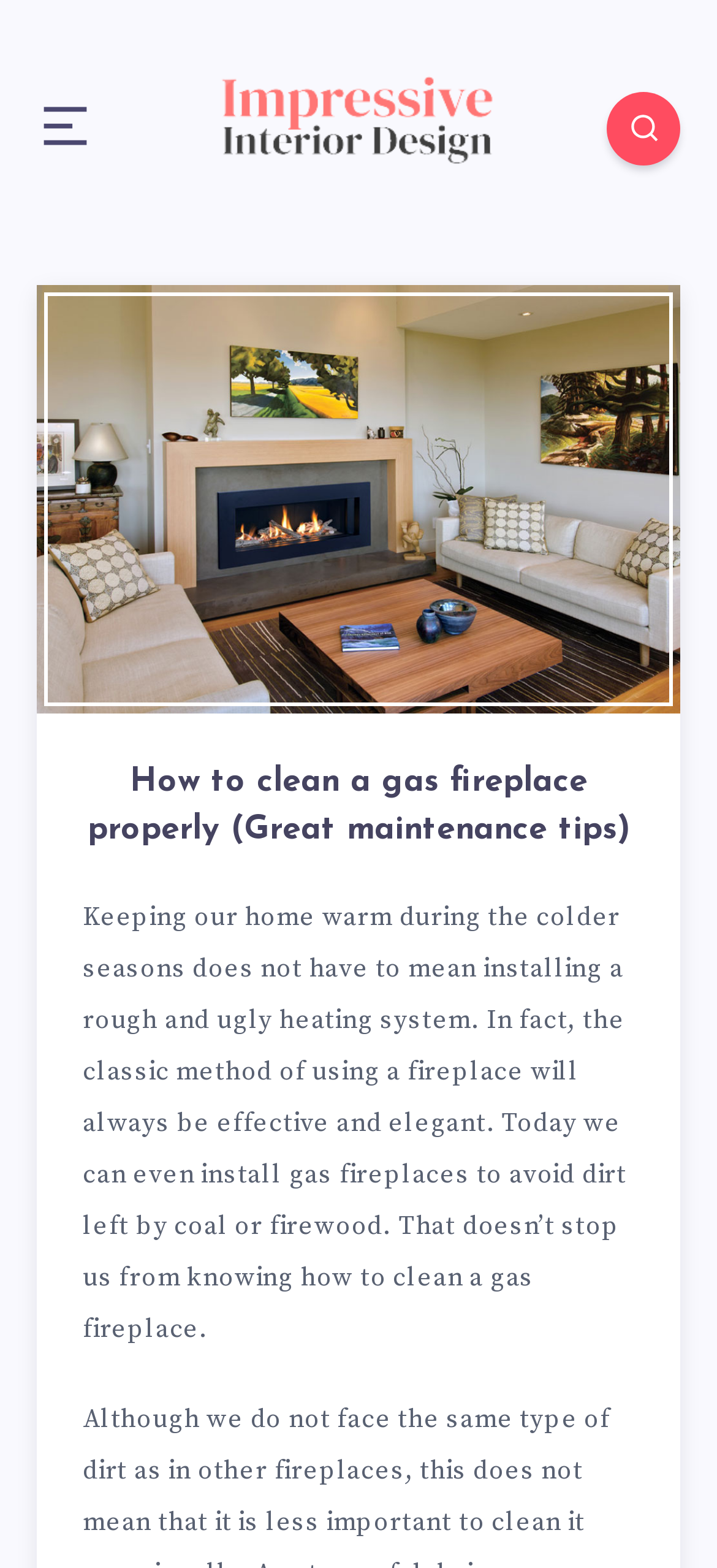Provide a short answer using a single word or phrase for the following question: 
What is the purpose of the text on the webpage?

To provide information